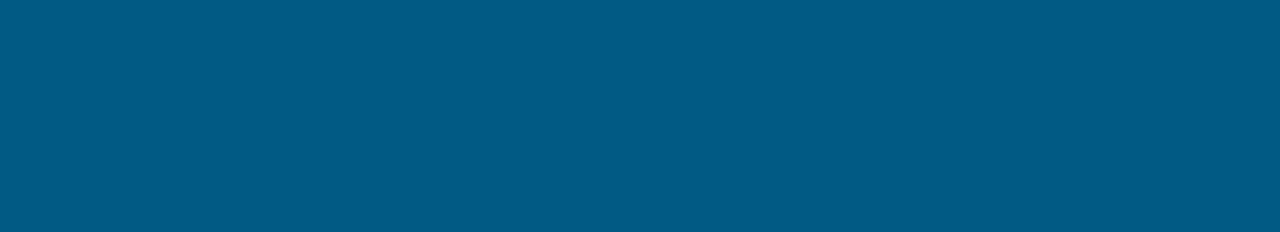Use a single word or phrase to answer the question: Is there a table present on the page?

Yes